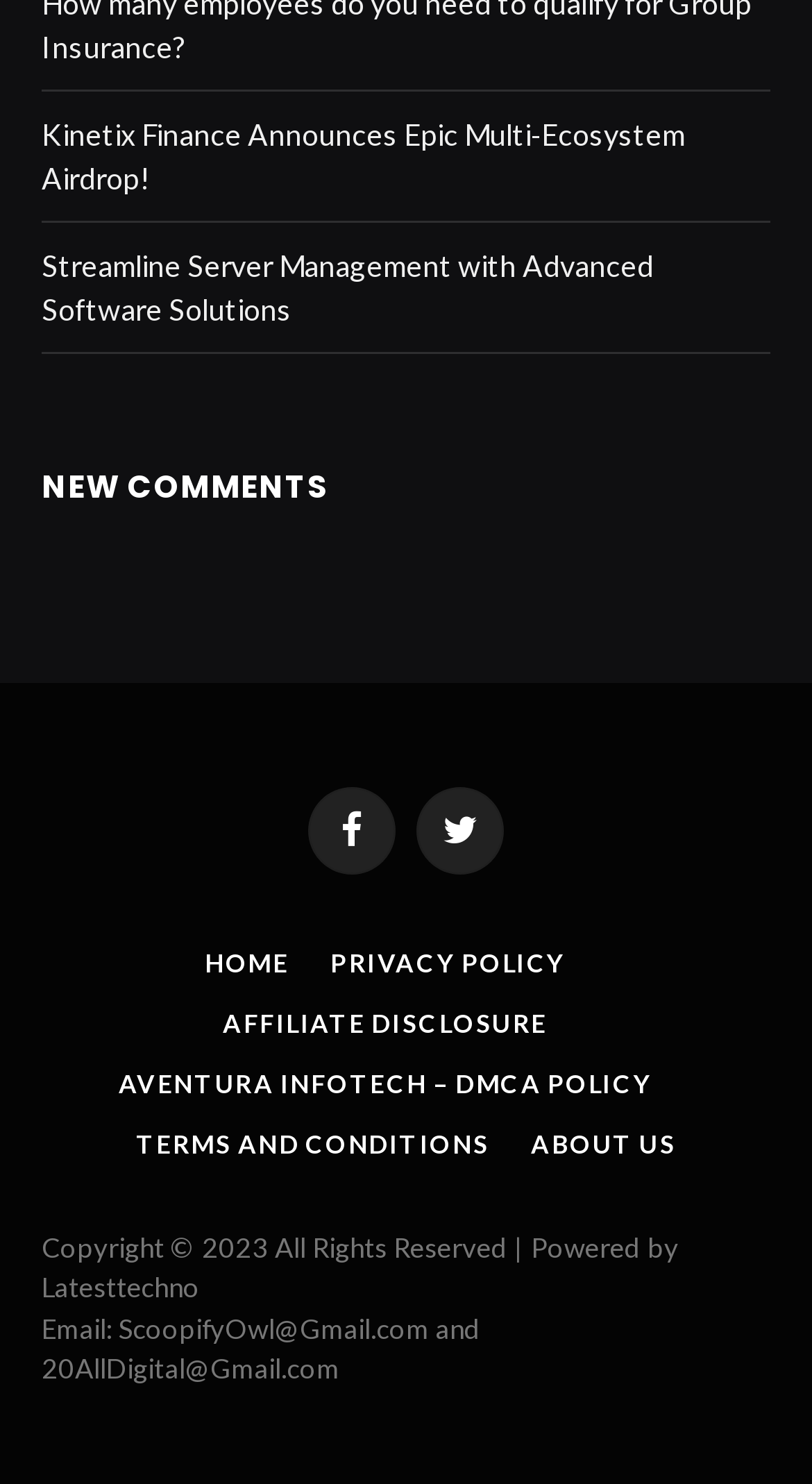Find the bounding box coordinates of the element's region that should be clicked in order to follow the given instruction: "Visit the HOME page". The coordinates should consist of four float numbers between 0 and 1, i.e., [left, top, right, bottom].

[0.252, 0.638, 0.356, 0.659]